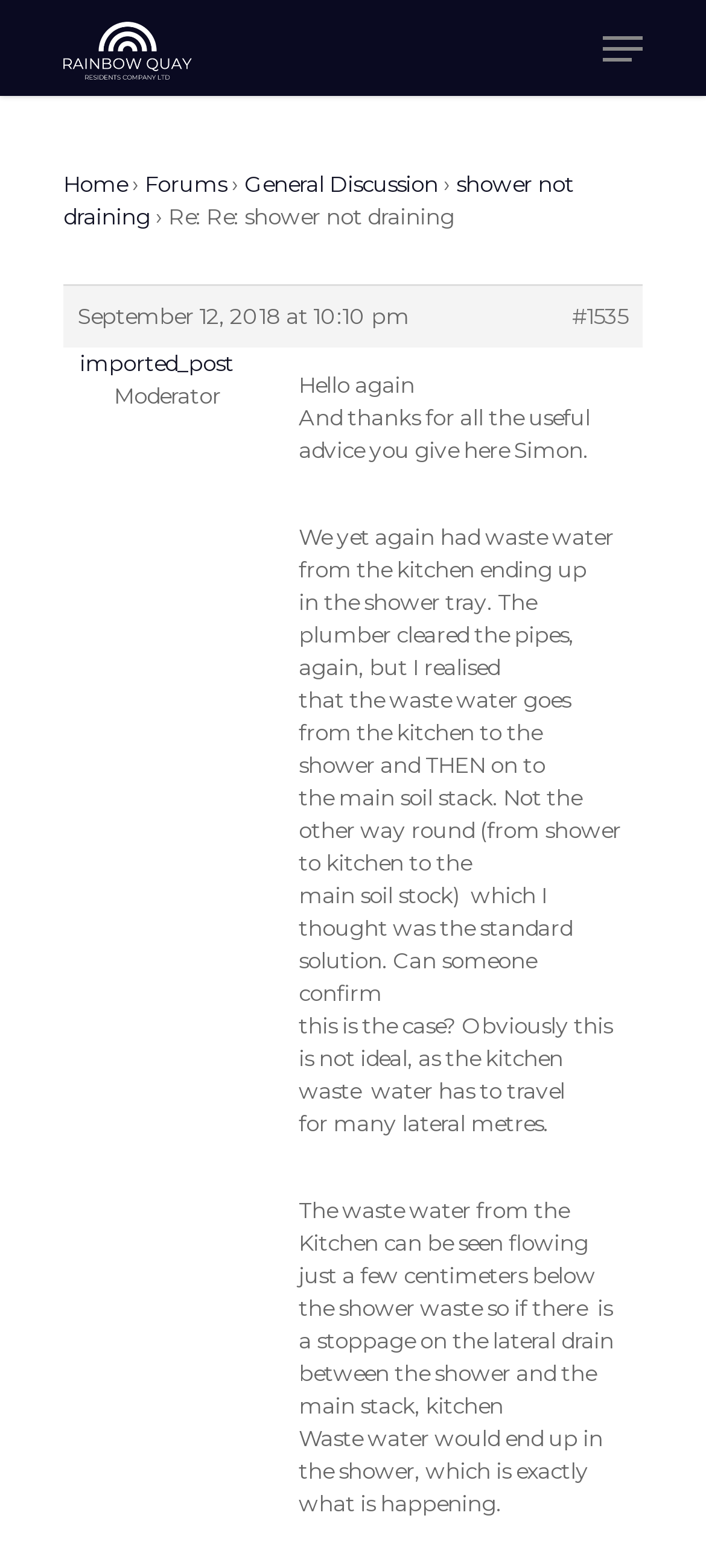Locate the UI element described by General Discussion and provide its bounding box coordinates. Use the format (top-left x, top-left y, bottom-right x, bottom-right y) with all values as floating point numbers between 0 and 1.

[0.346, 0.109, 0.621, 0.126]